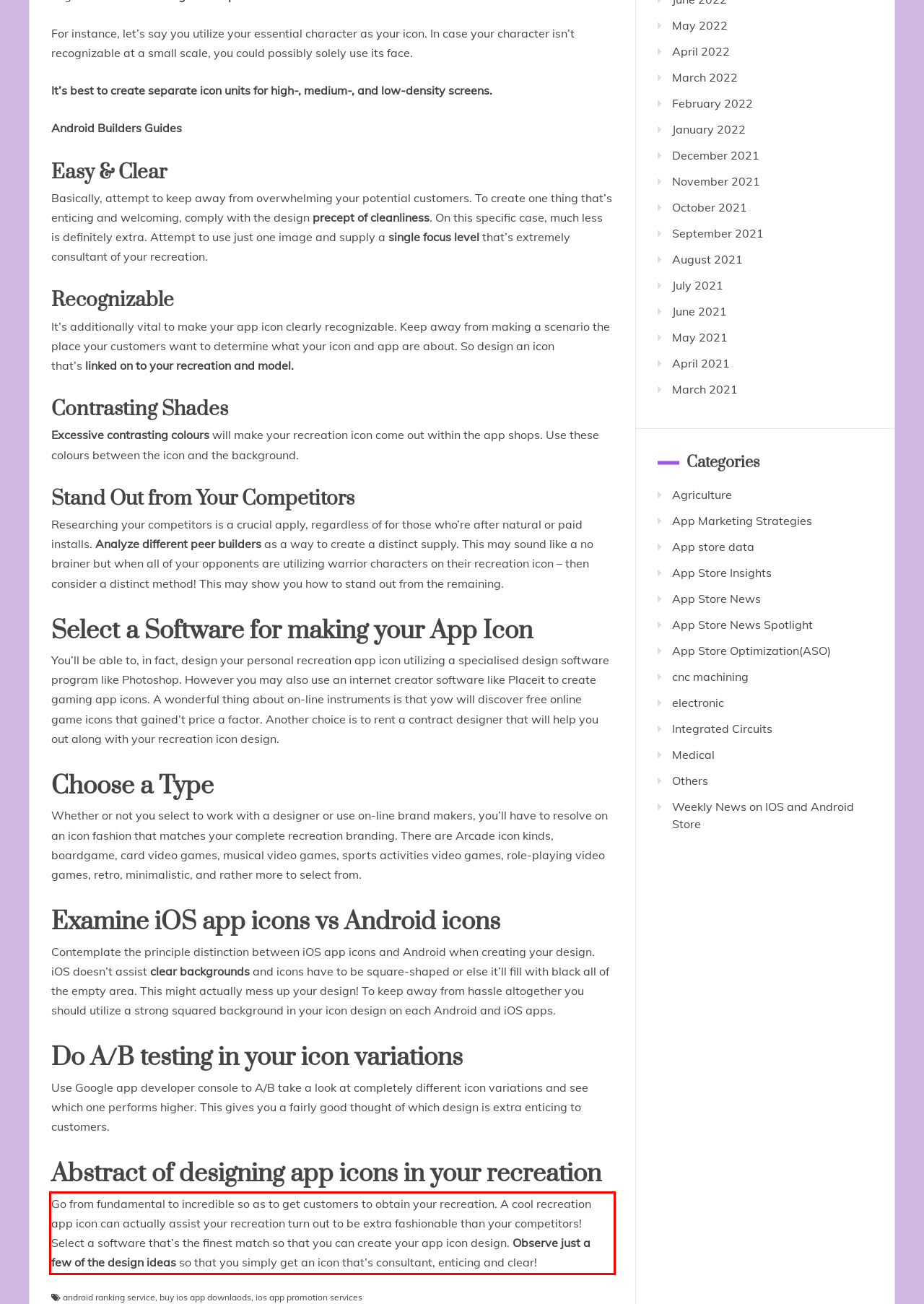Using OCR, extract the text content found within the red bounding box in the given webpage screenshot.

Go from fundamental to incredible so as to get customers to obtain your recreation. A cool recreation app icon can actually assist your recreation turn out to be extra fashionable than your competitors! Select a software that’s the finest match so that you can create your app icon design. Observe just a few of the design ideas so that you simply get an icon that’s consultant, enticing and clear!